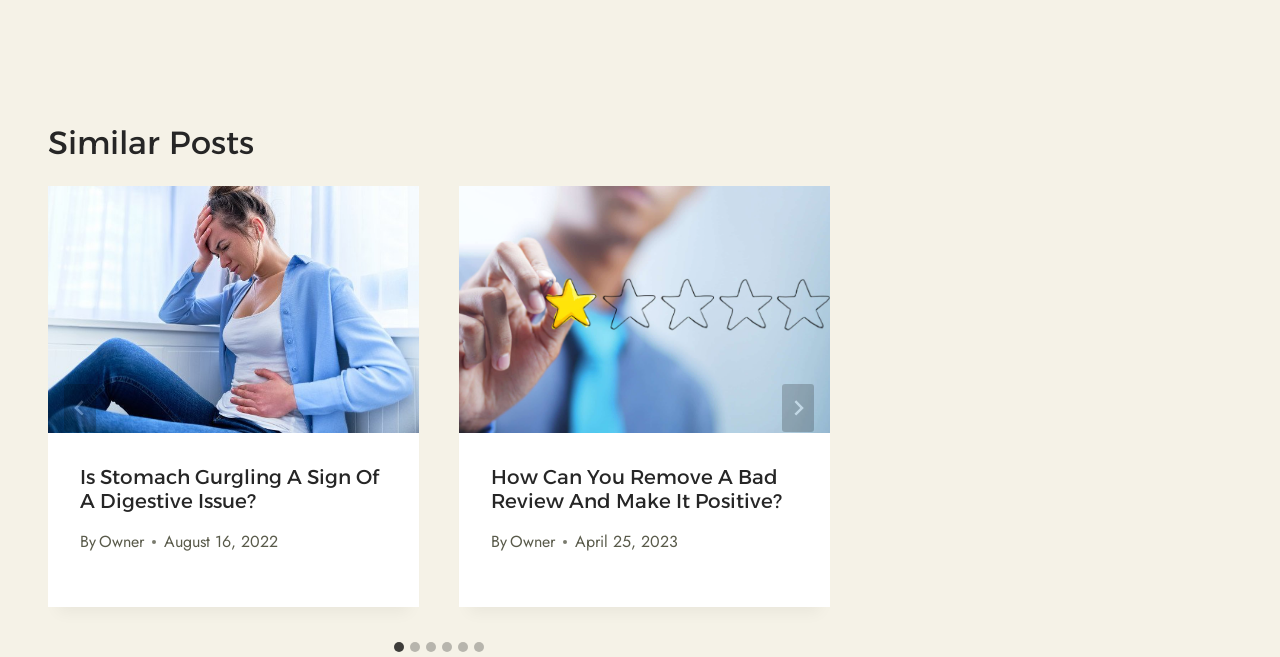Could you specify the bounding box coordinates for the clickable section to complete the following instruction: "Click the 'Go to last slide' button"?

[0.05, 0.585, 0.075, 0.658]